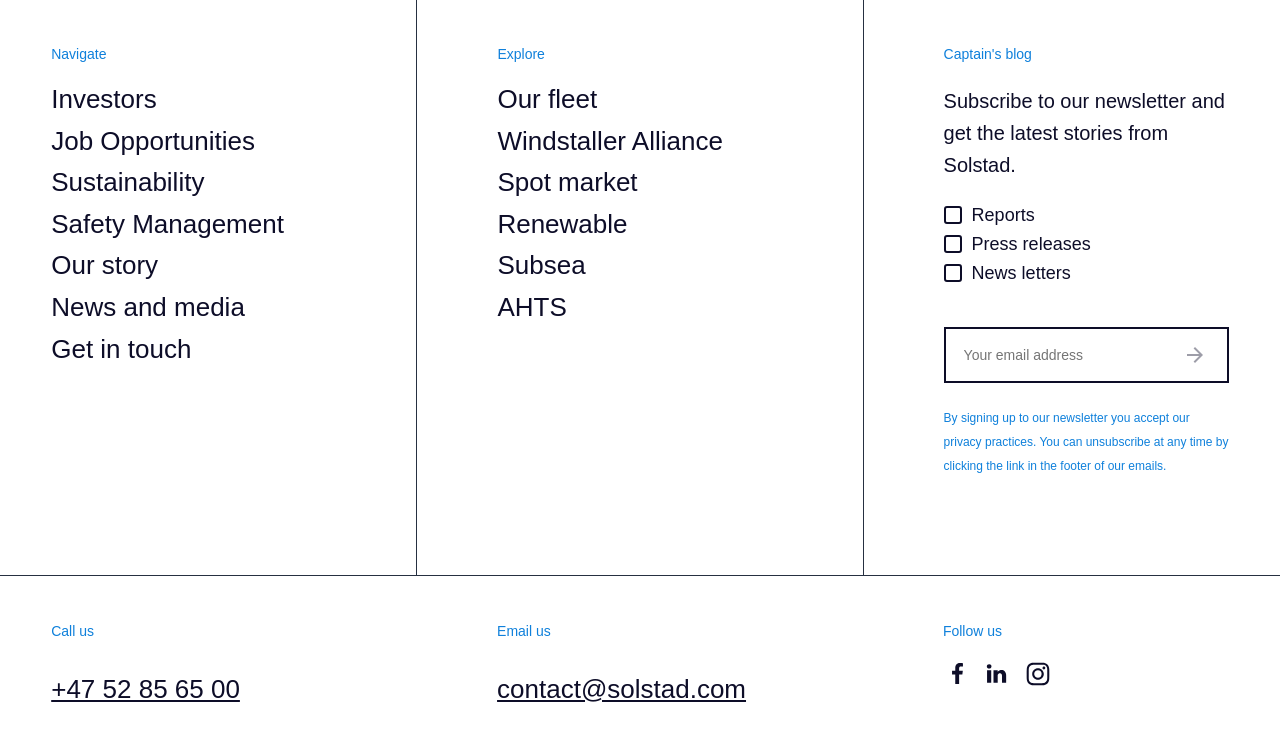Identify the bounding box coordinates for the UI element that matches this description: "Get in touch".

[0.04, 0.452, 0.15, 0.493]